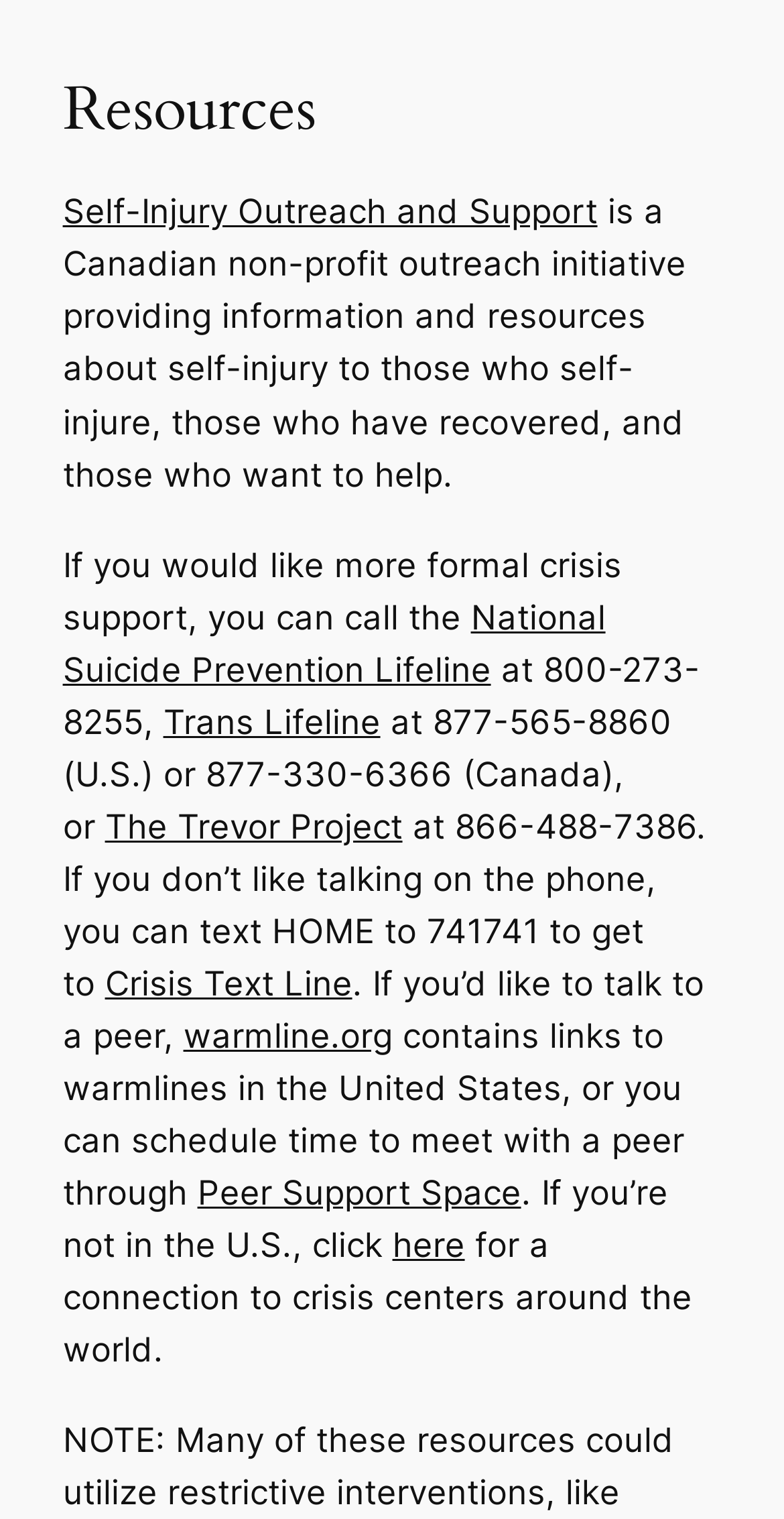What is the phone number of the National Suicide Prevention Lifeline?
Using the image as a reference, answer the question with a short word or phrase.

800-273-8255